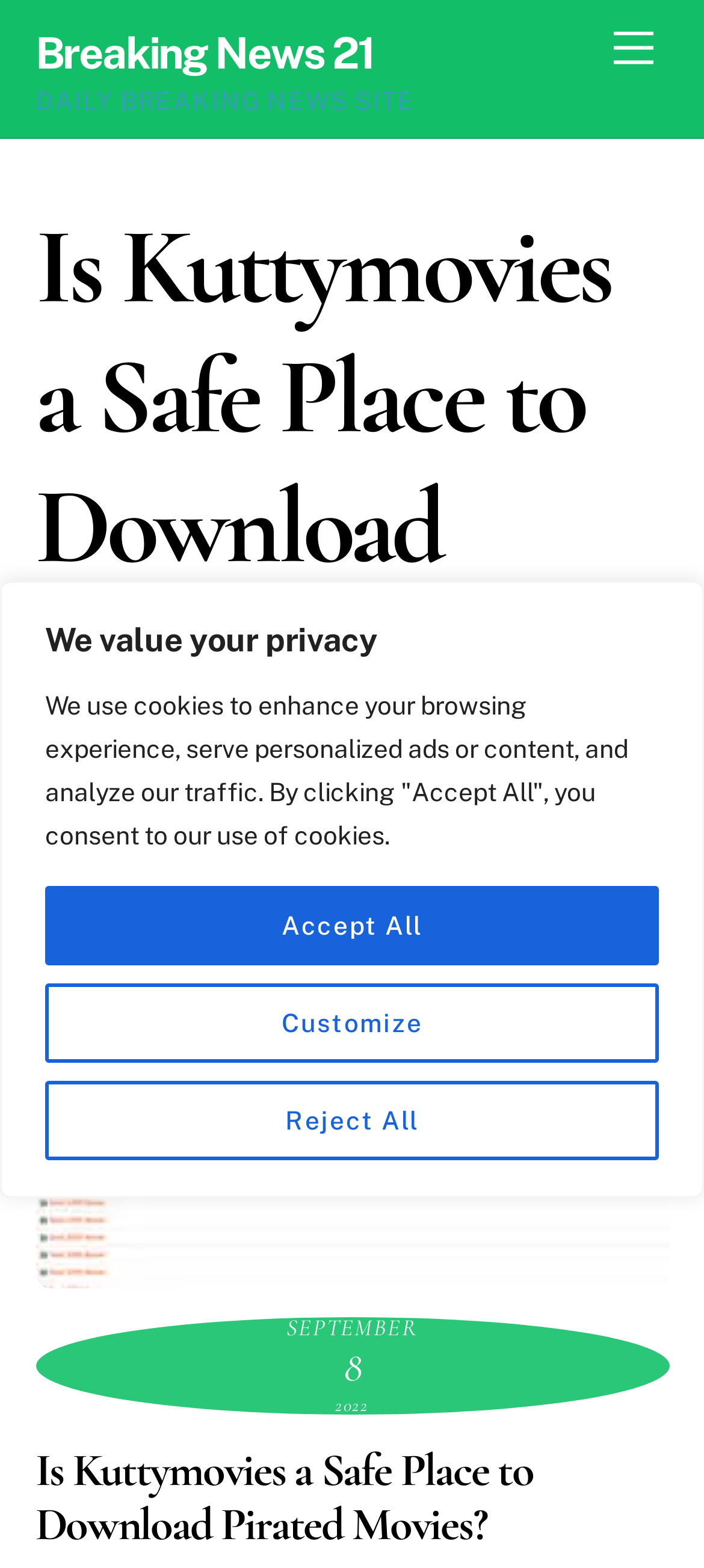What is the name of the website?
Refer to the image and provide a concise answer in one word or phrase.

Breaking News 21